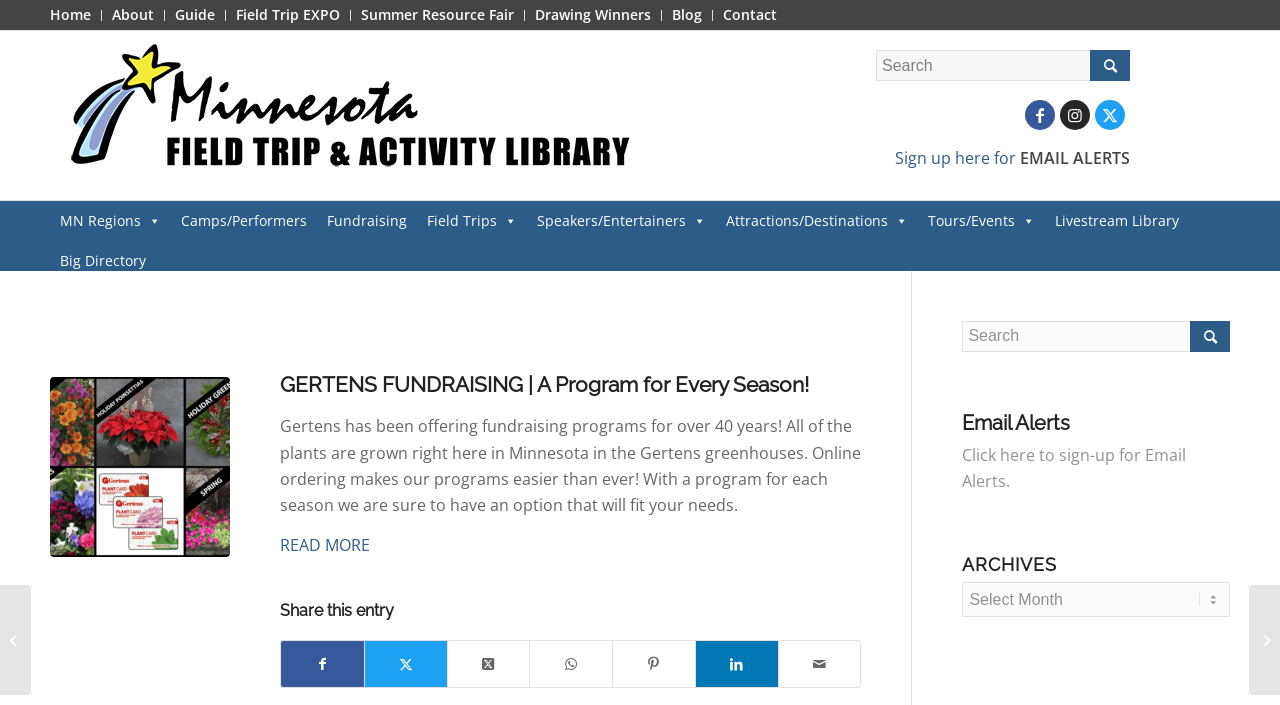How can users search on the website?
Please interpret the details in the image and answer the question thoroughly.

The webpage has a search box located at the top right corner, which allows users to search for specific content on the website. Additionally, there is a 'Search' button next to the search box, which can be used to initiate the search.